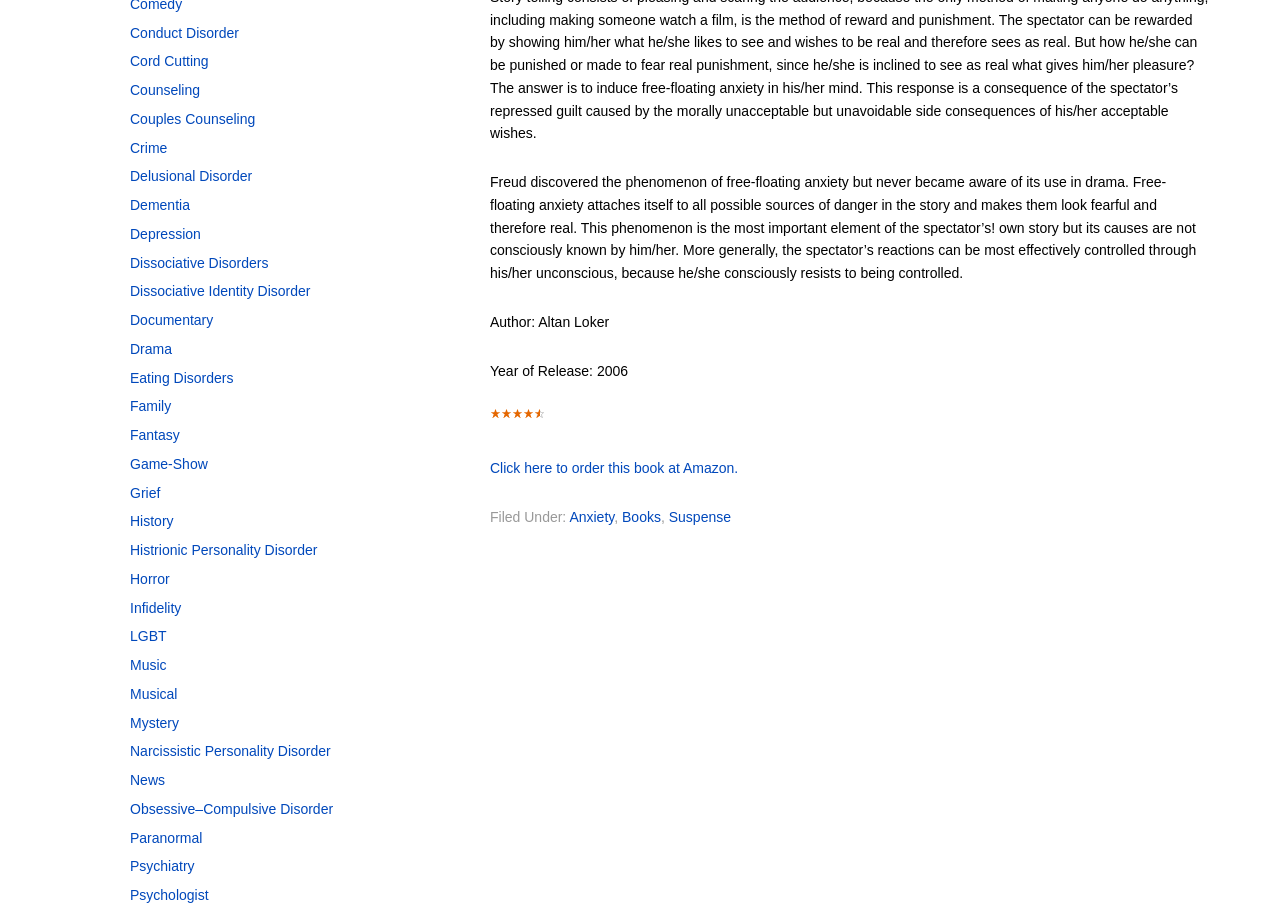Answer the question below with a single word or a brief phrase: 
What is the year of release of the book?

2006